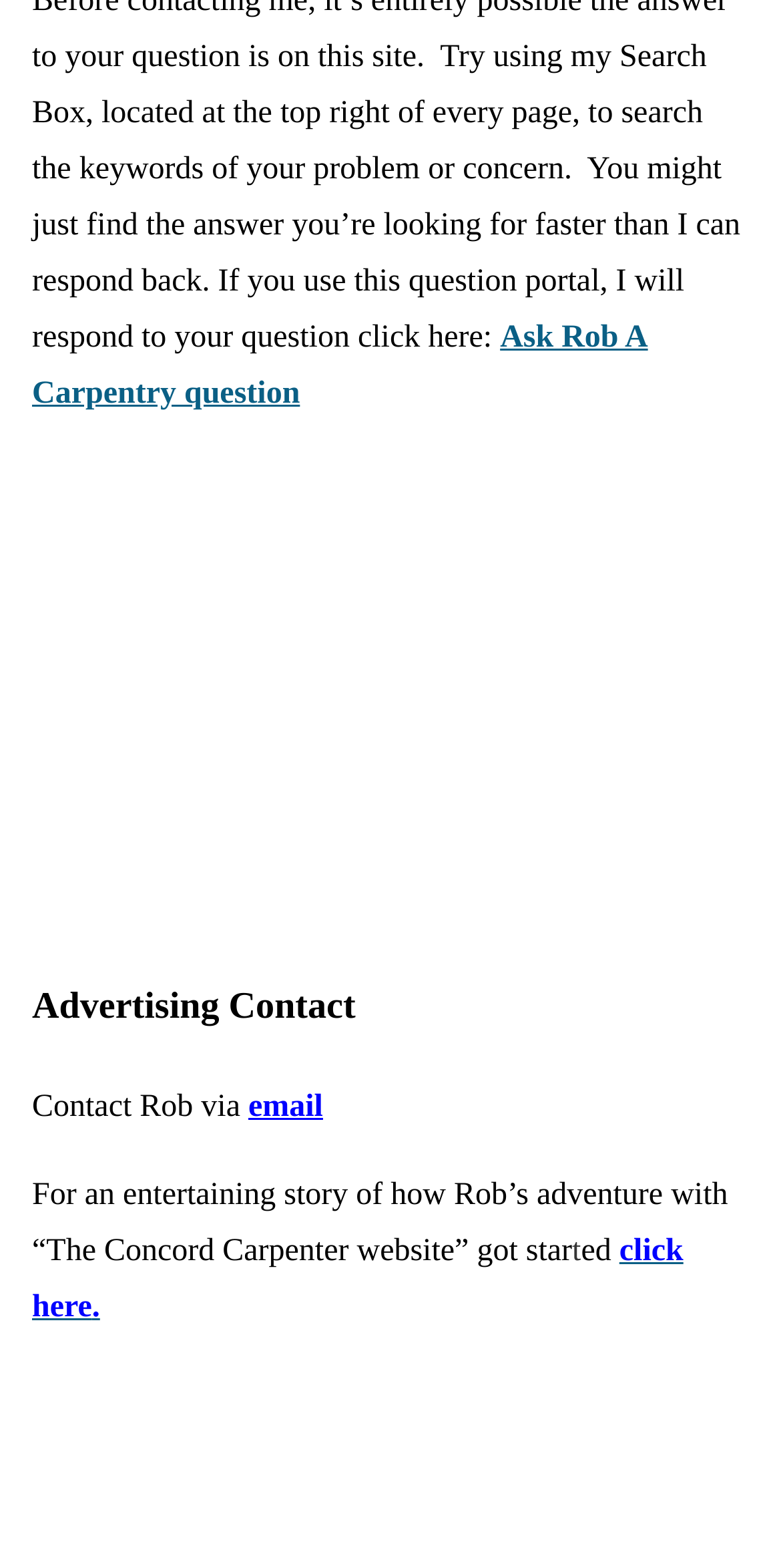How many links are provided in the webpage?
Observe the image and answer the question with a one-word or short phrase response.

4